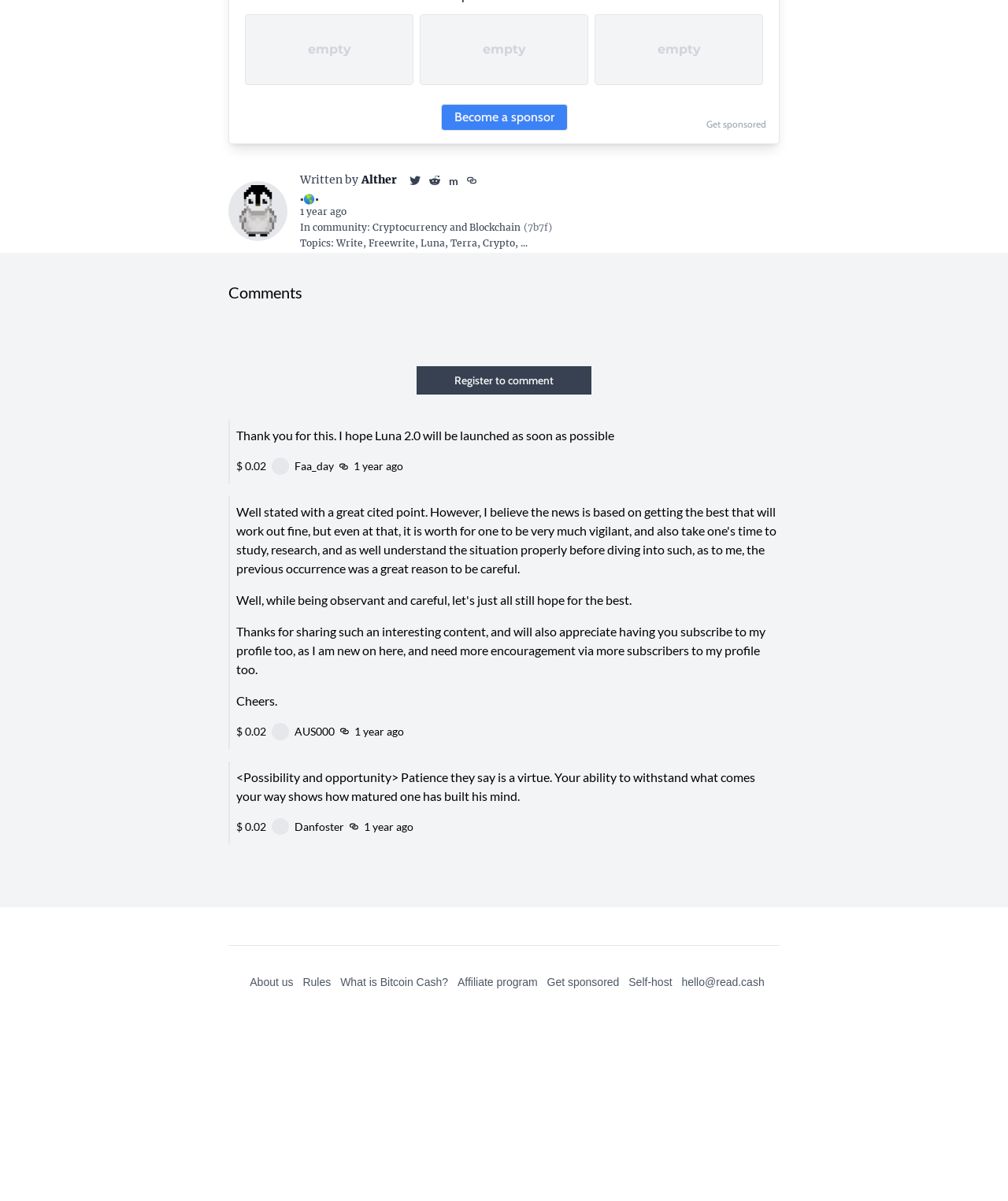Highlight the bounding box coordinates of the region I should click on to meet the following instruction: "View the user's profile by clicking on 'Alther'".

[0.359, 0.143, 0.394, 0.156]